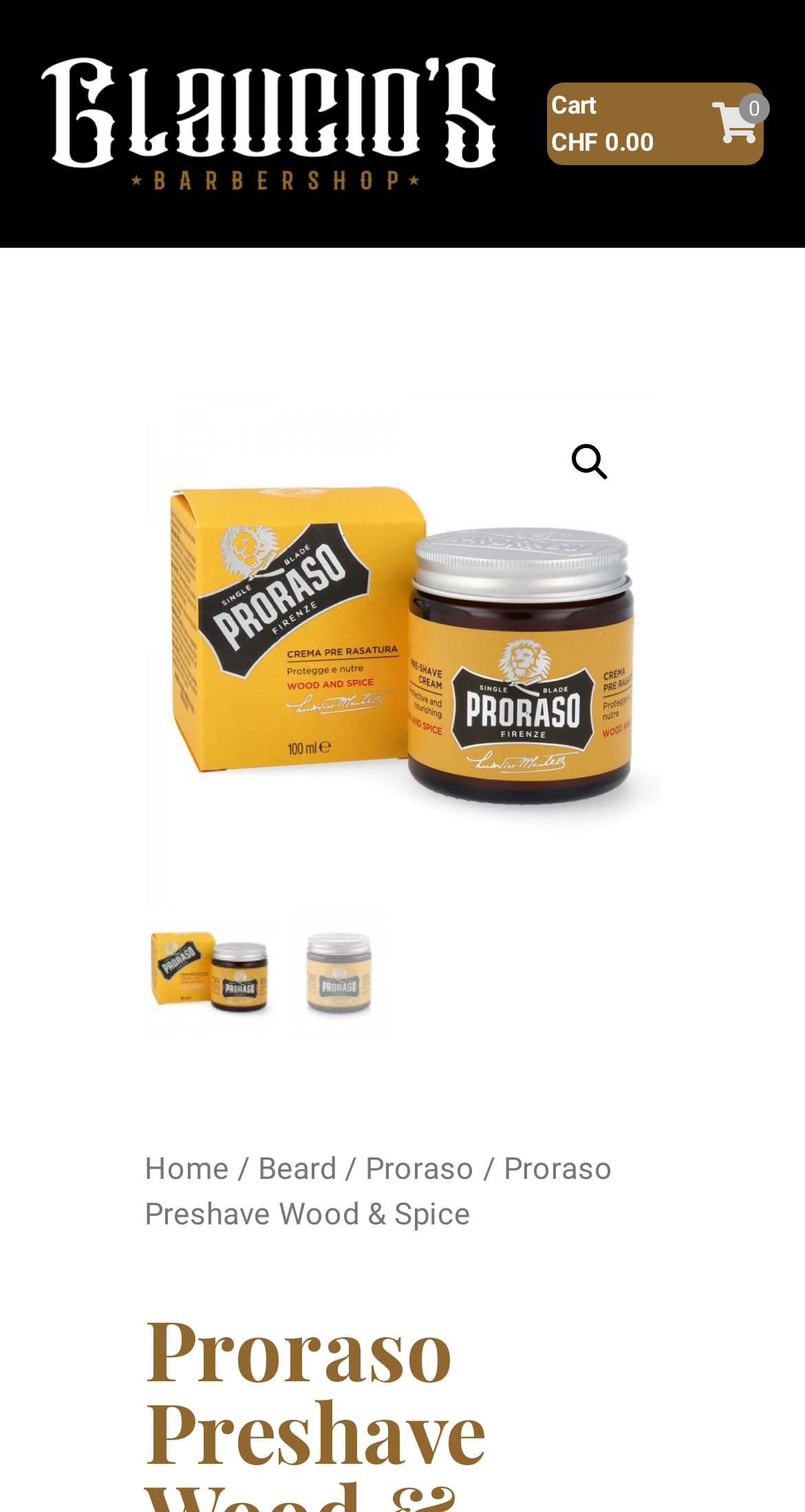What is the product being showcased?
Please provide a comprehensive answer based on the contents of the image.

I inferred this answer by looking at the image elements and the surrounding text. The image elements seem to be showcasing a product, and the text 'Proraso Preshave Wood & Spice' is likely to be the name of the product being showcased.